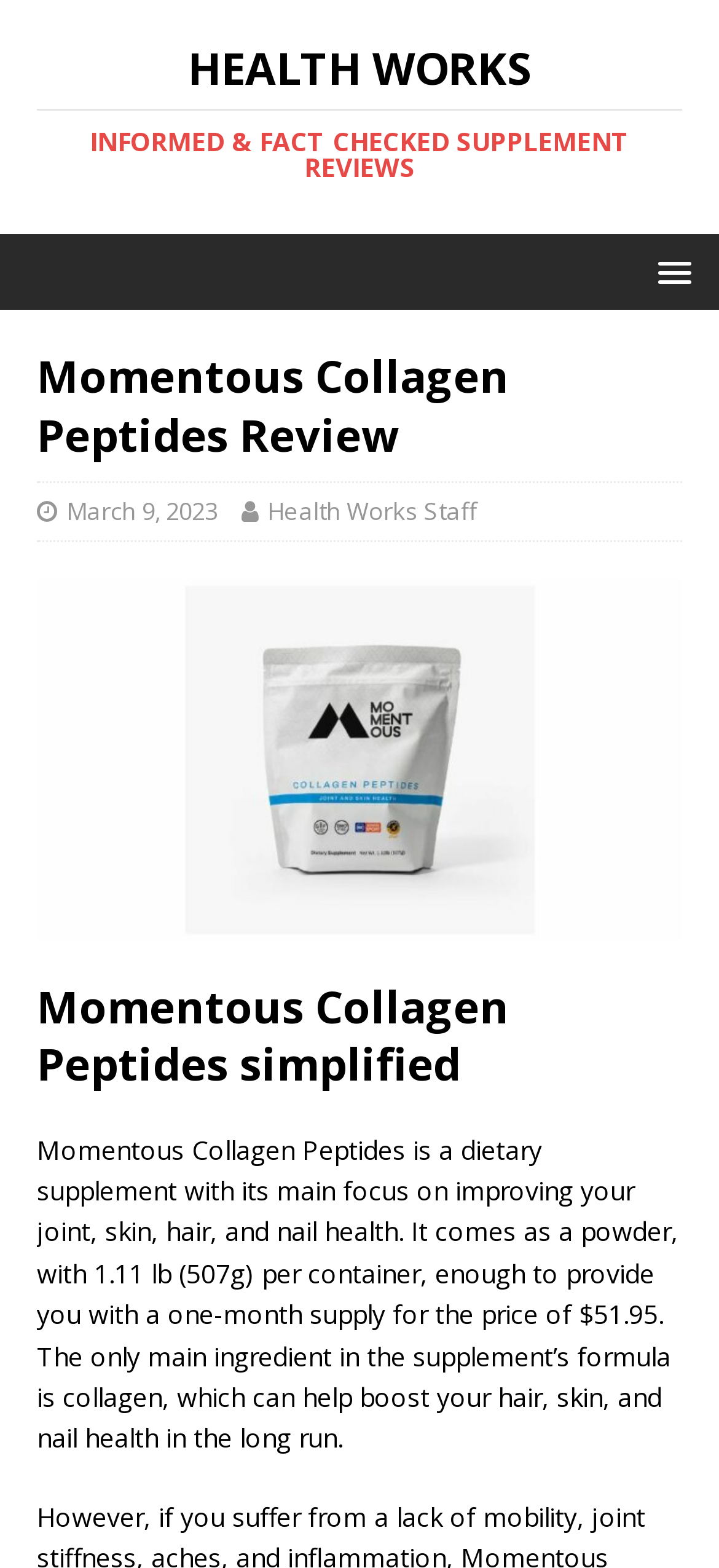What is the main focus of Momentous Collagen Peptides?
Offer a detailed and exhaustive answer to the question.

Based on the webpage content, Momentous Collagen Peptides is a dietary supplement that focuses on improving joint, skin, hair, and nail health. This information is obtained from the StaticText element that describes the supplement's formula and benefits.